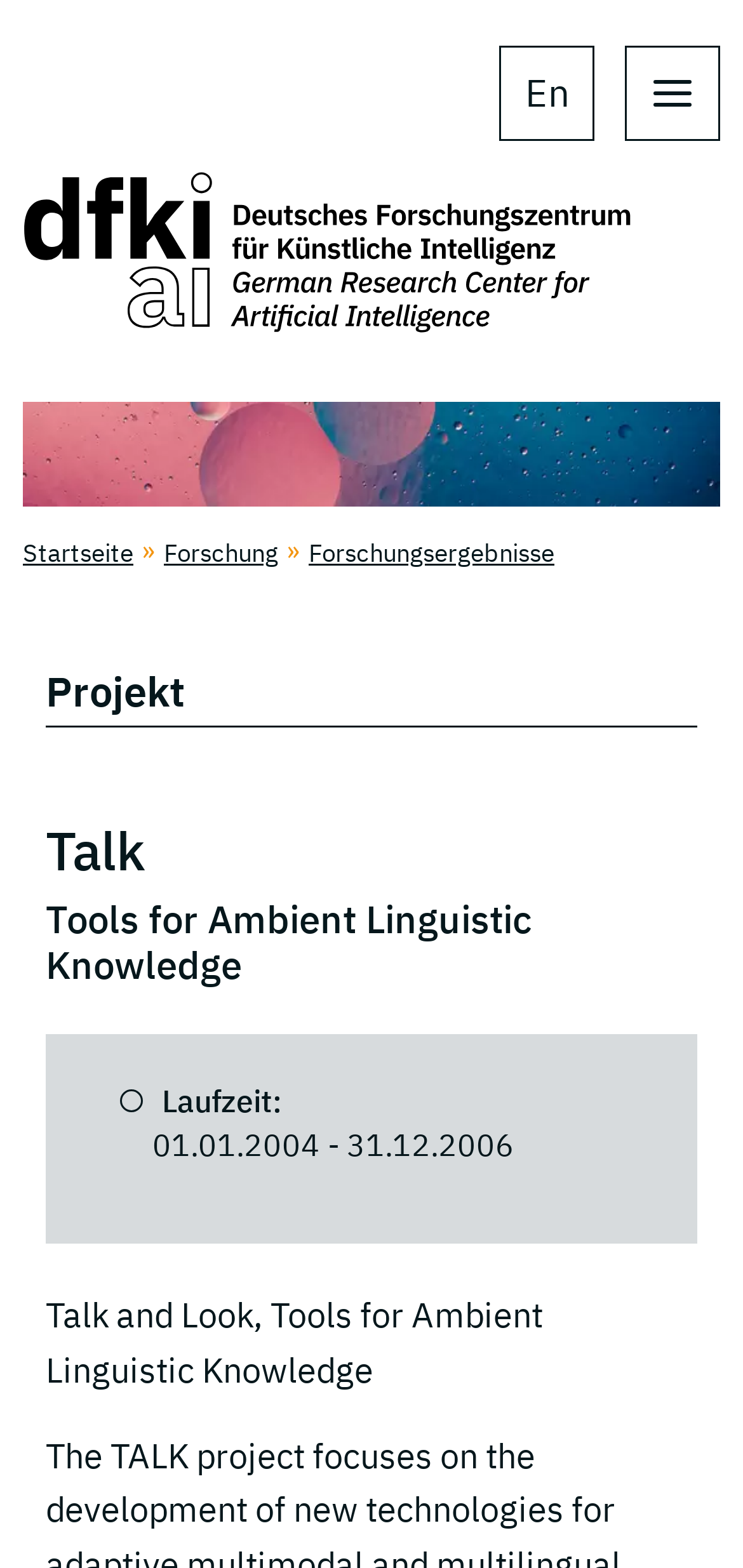What is the name of the research center?
Examine the image and give a concise answer in one word or a short phrase.

Deutsches Forschungszentrum für Künstliche Intelligenz